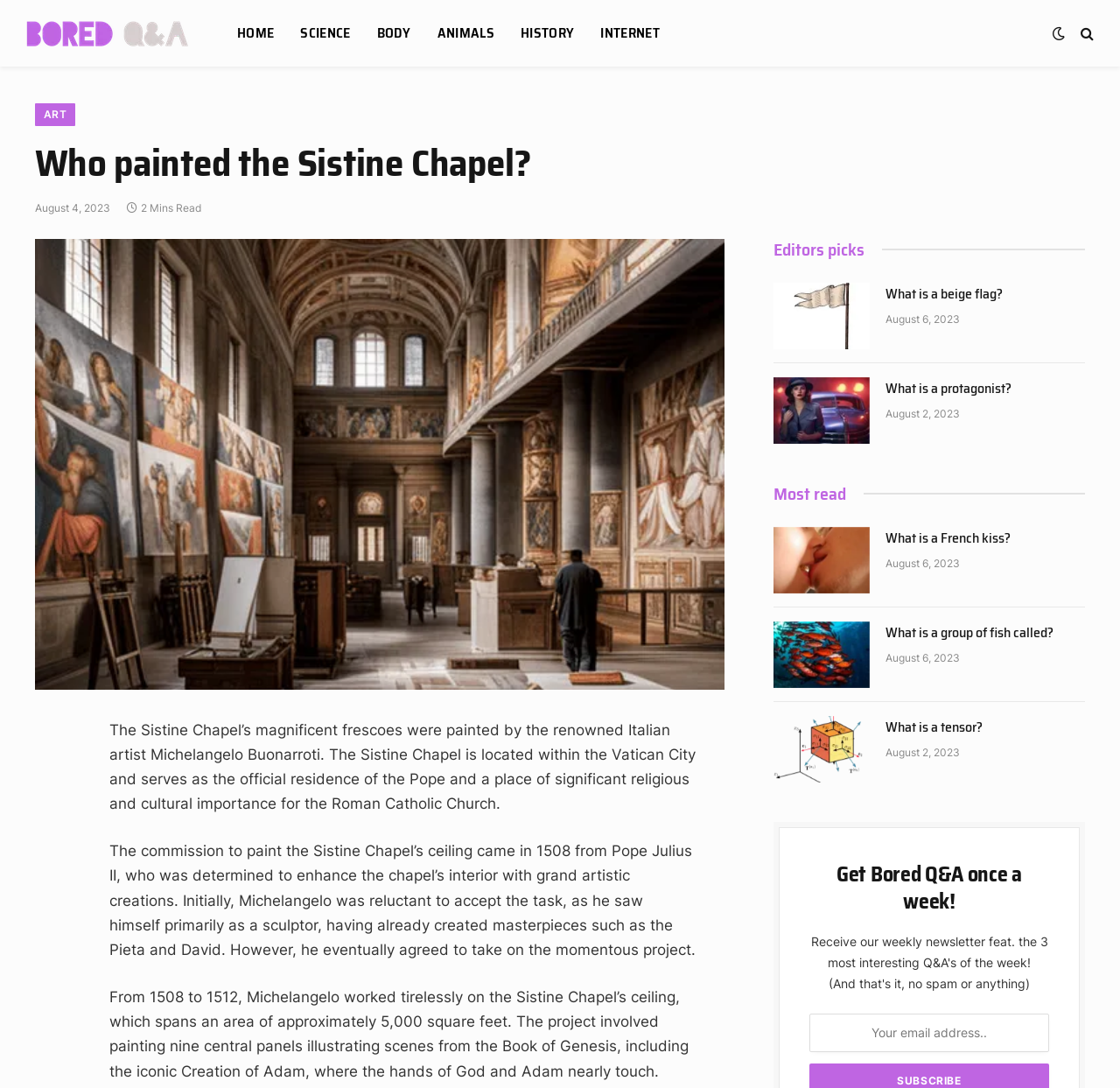Find the bounding box coordinates of the UI element according to this description: "History".

[0.453, 0.0, 0.524, 0.061]